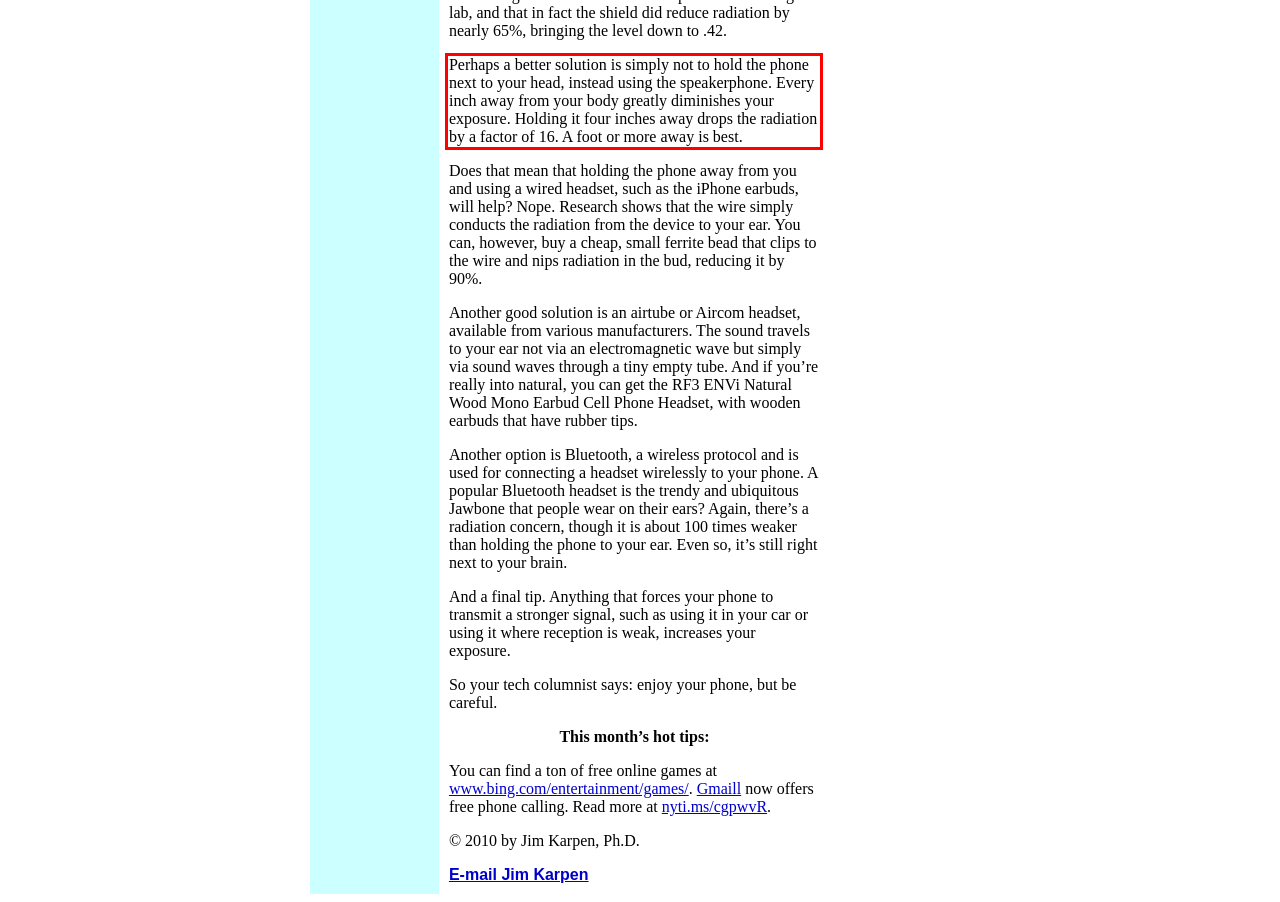Given the screenshot of a webpage, identify the red rectangle bounding box and recognize the text content inside it, generating the extracted text.

Perhaps a better solution is simply not to hold the phone next to your head, instead using the speakerphone. Every inch away from your body greatly diminishes your exposure. Holding it four inches away drops the radiation by a factor of 16. A foot or more away is best.